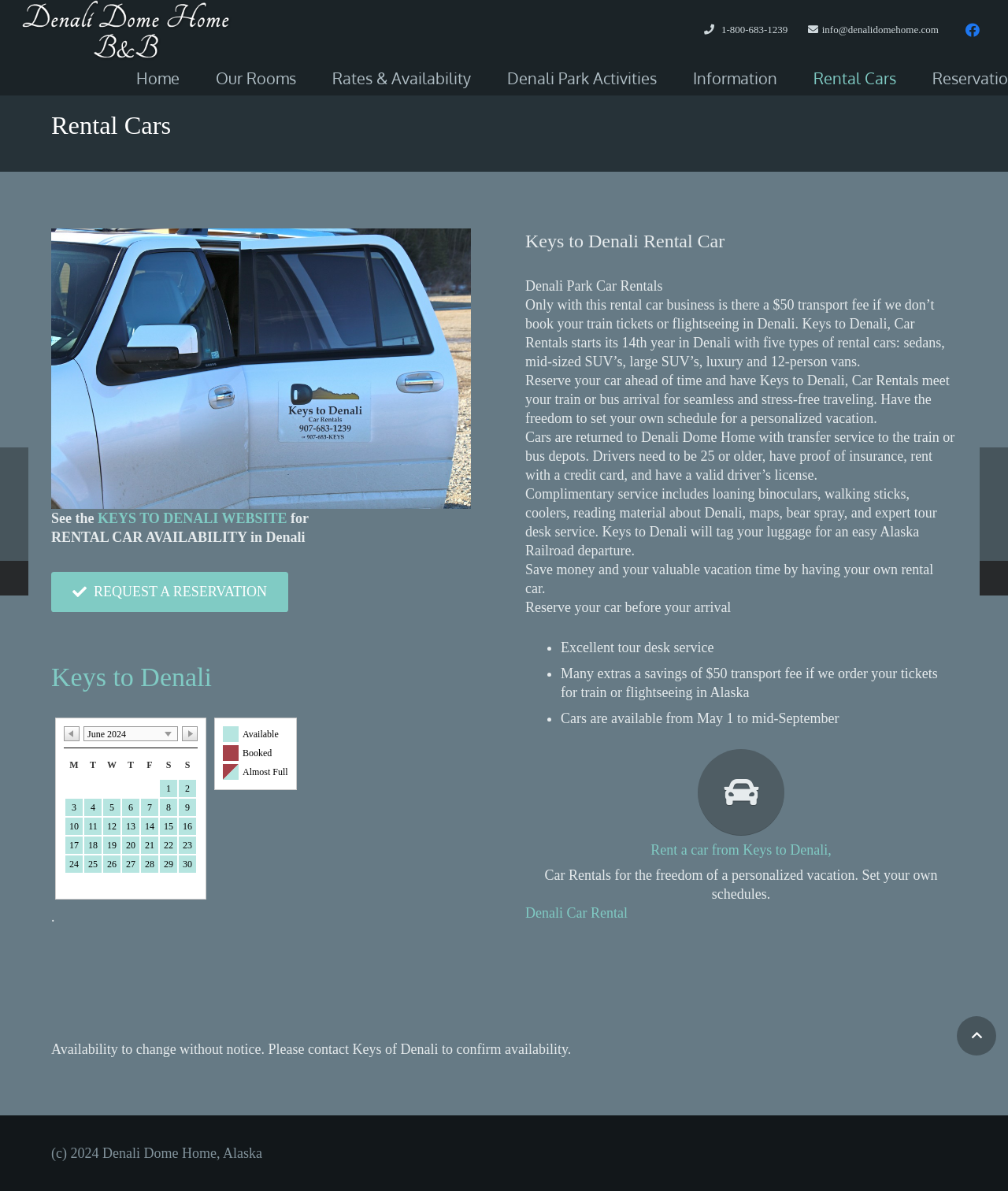Answer the question using only one word or a concise phrase: What is the name of the company that provides car rentals?

Keys to Denali